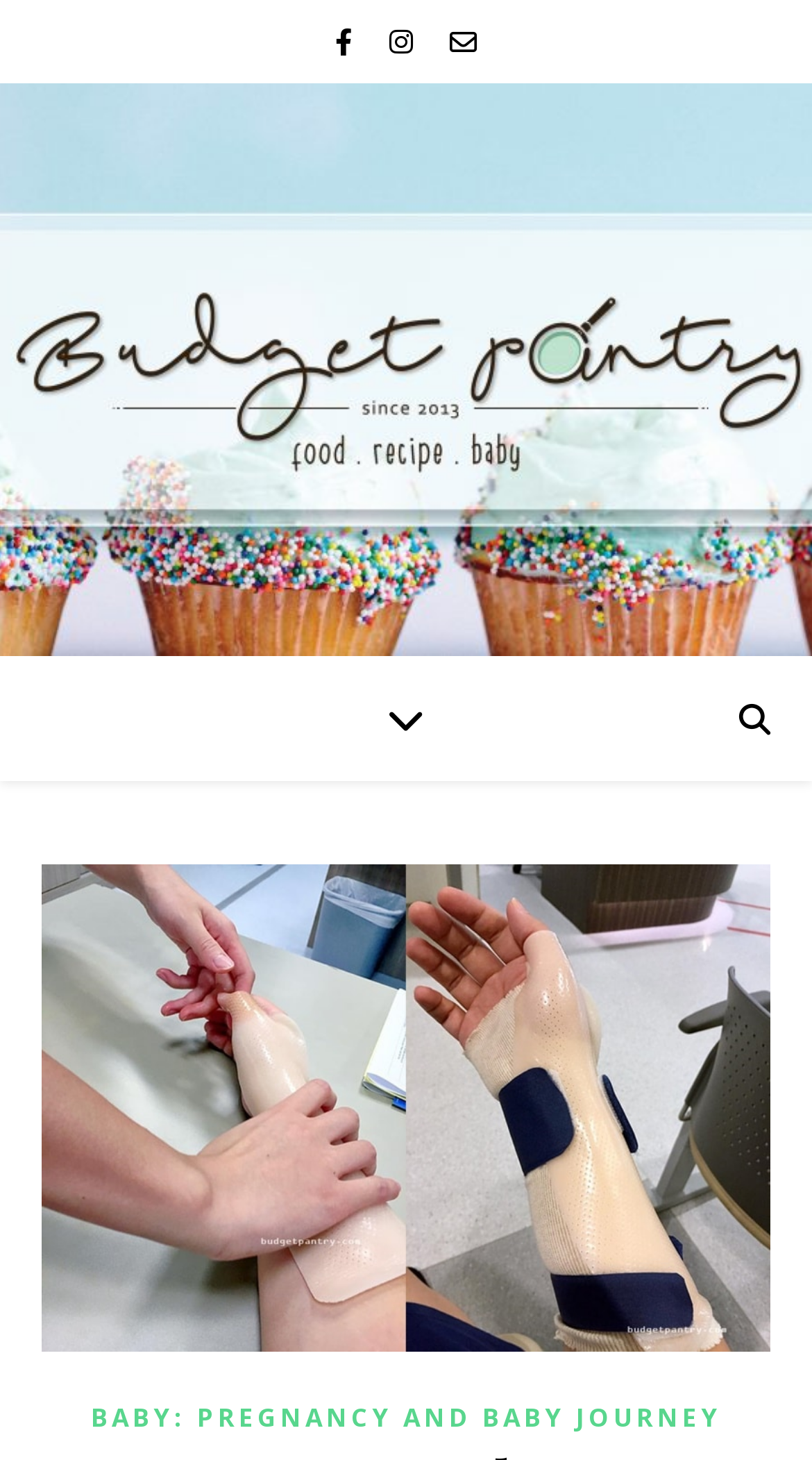Please locate and generate the primary heading on this webpage.

Pregnancy: When you wrist hurts like nobody’s business (All about De Quervain’s Tenosynovitis)